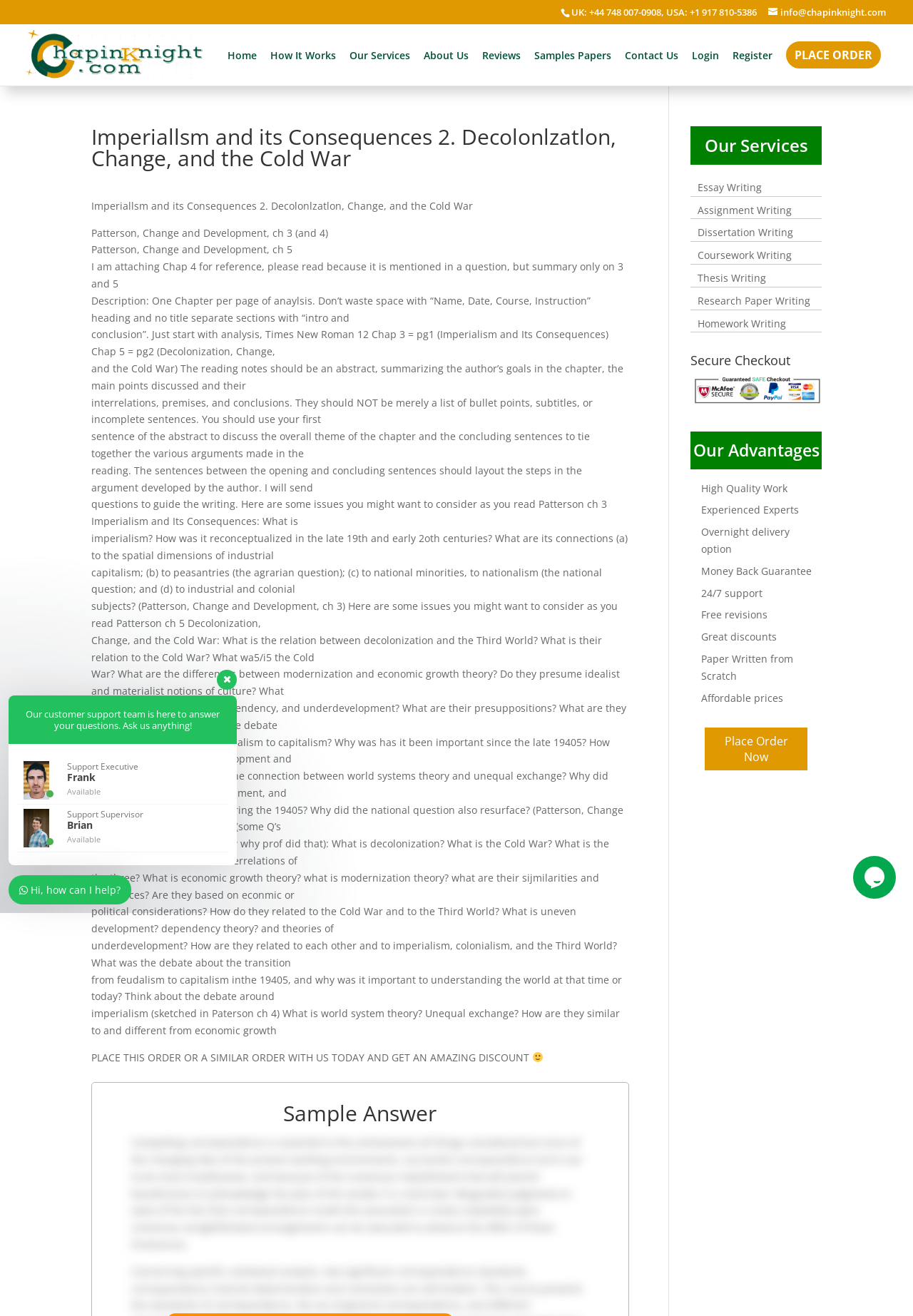Determine the bounding box coordinates of the UI element described below. Use the format (top-left x, top-left y, bottom-right x, bottom-right y) with floating point numbers between 0 and 1: Home

[0.249, 0.038, 0.281, 0.059]